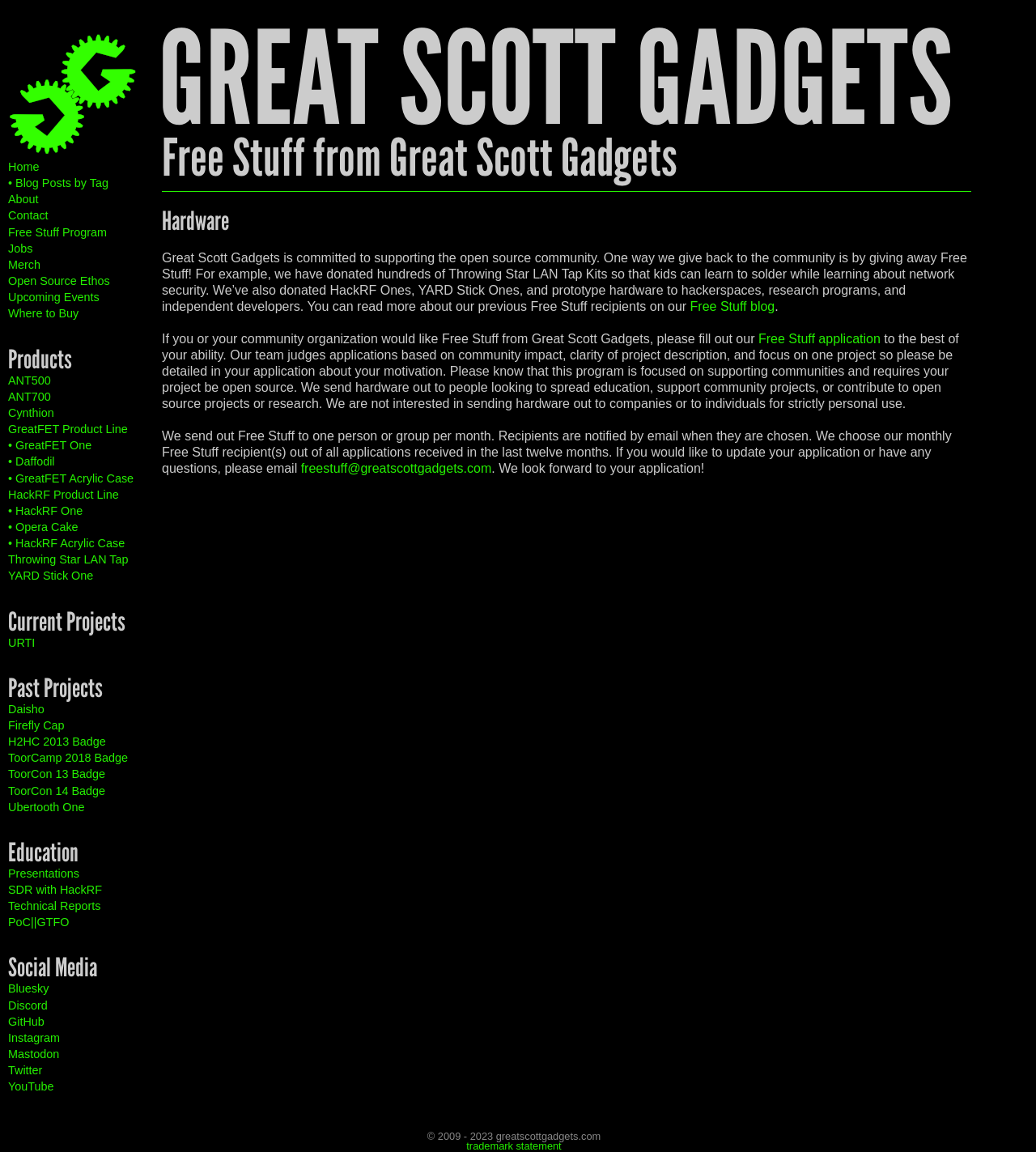Locate the bounding box coordinates of the region to be clicked to comply with the following instruction: "Learn about the HackRF Product Line". The coordinates must be four float numbers between 0 and 1, in the form [left, top, right, bottom].

[0.008, 0.424, 0.115, 0.435]